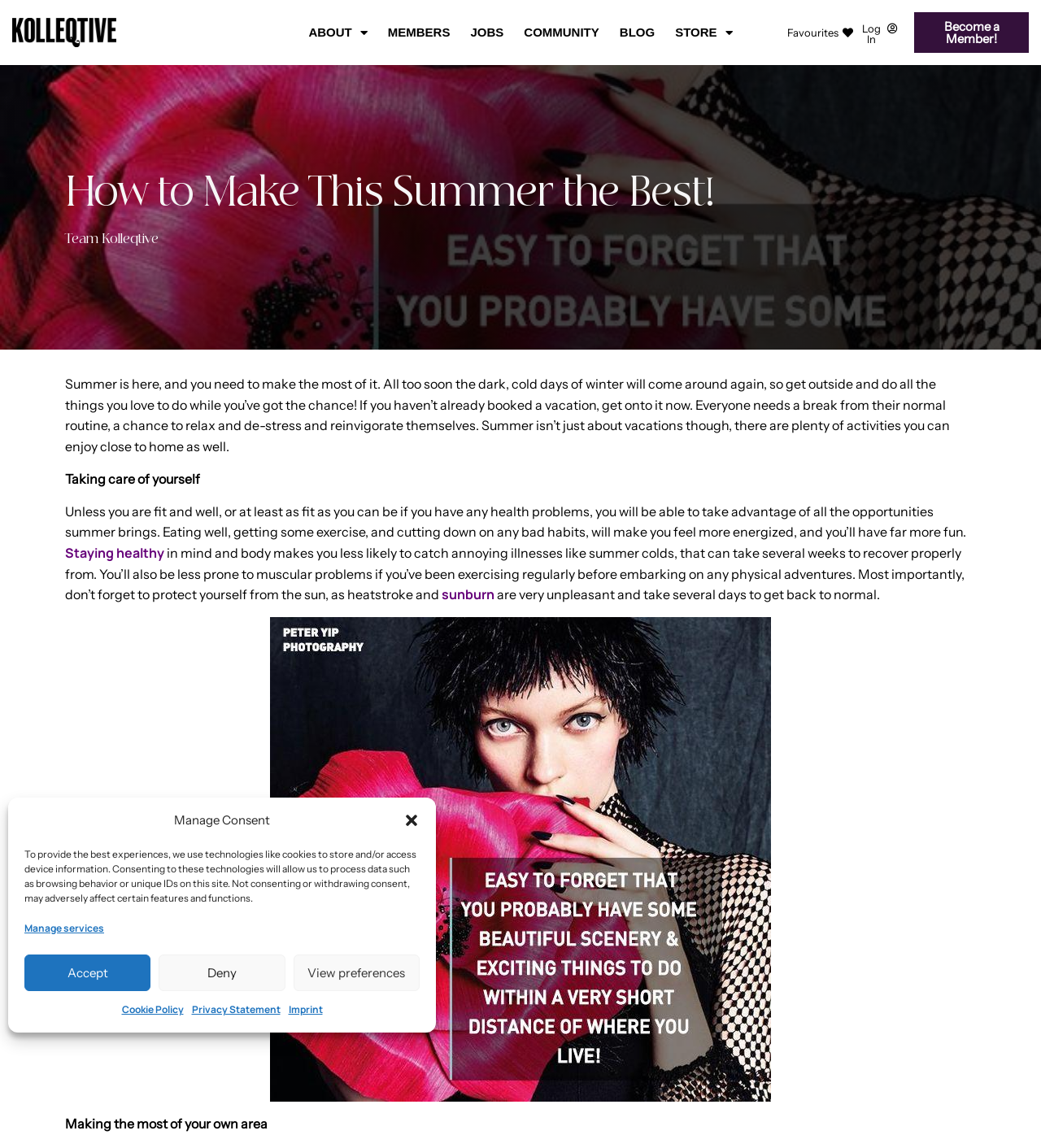Please identify the bounding box coordinates of the region to click in order to complete the given instruction: "View the 'ABOUT' page". The coordinates should be four float numbers between 0 and 1, i.e., [left, top, right, bottom].

[0.296, 0.021, 0.353, 0.035]